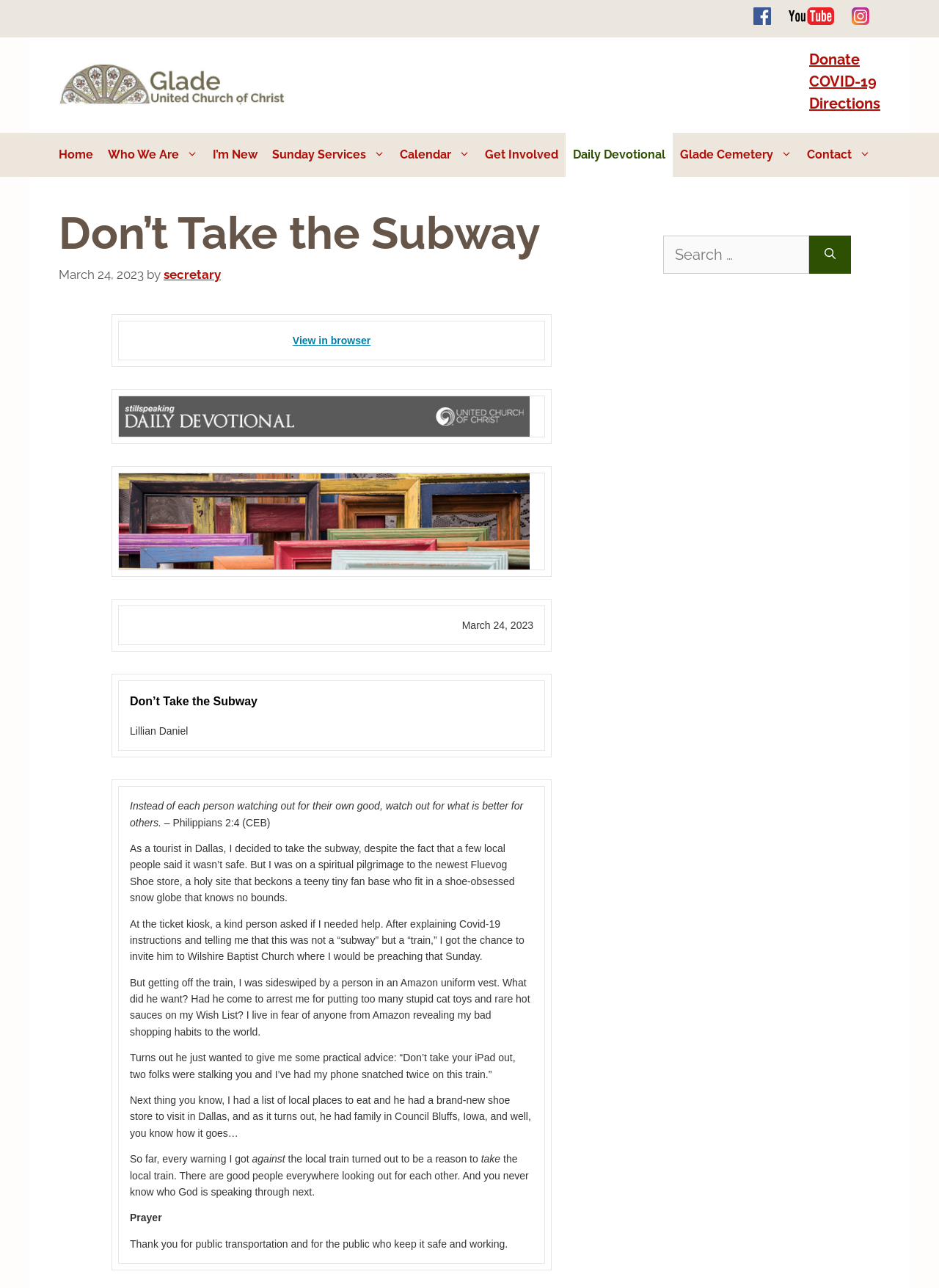Respond concisely with one word or phrase to the following query:
How many navigation links are available?

10